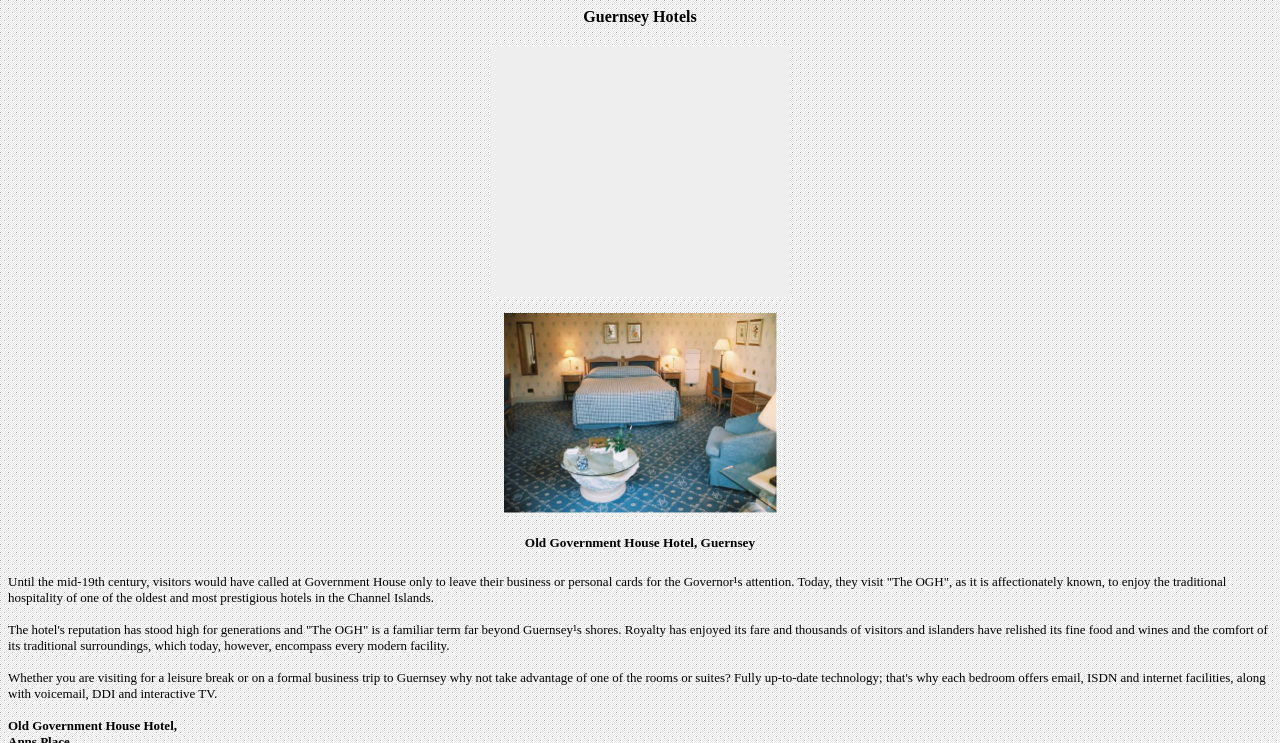Give a one-word or one-phrase response to the question:
What is the name of the hotel?

Old Government House Hotel